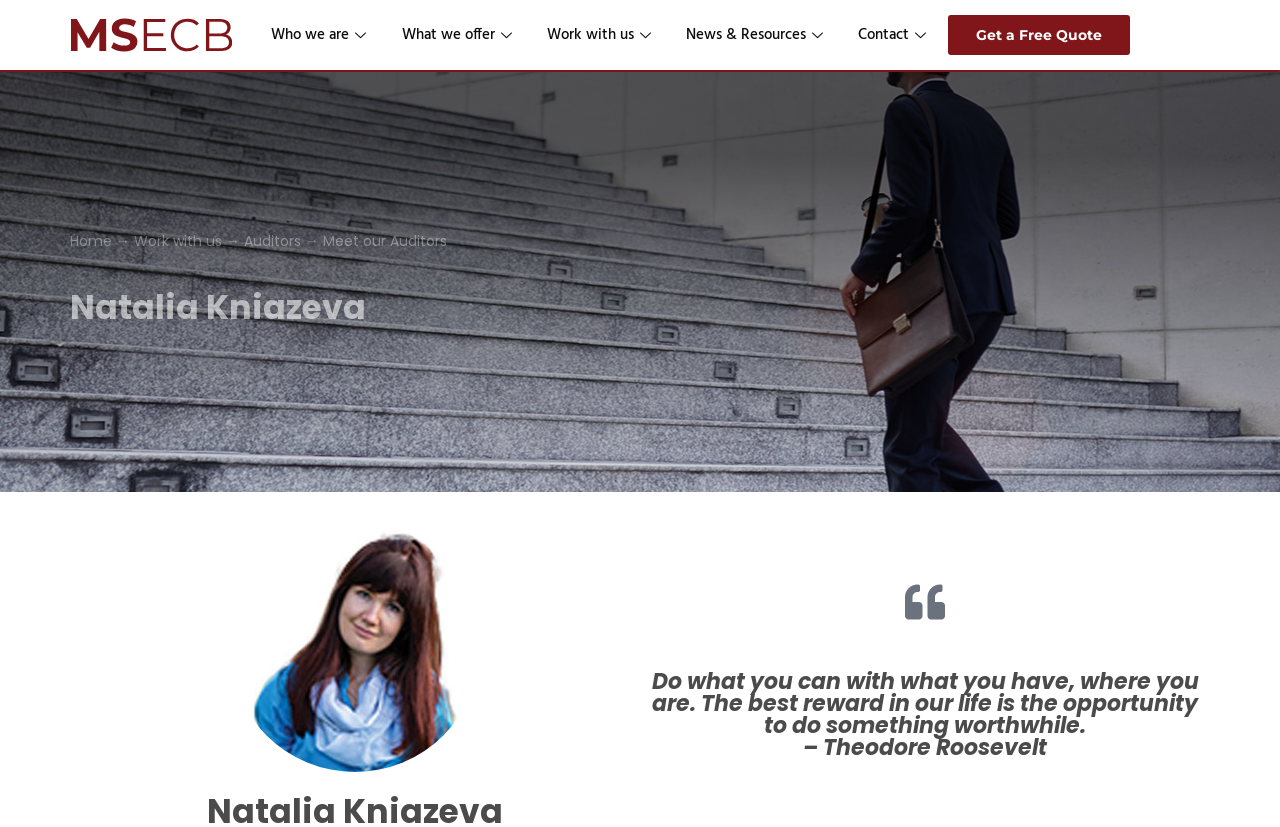Reply to the question below using a single word or brief phrase:
What is the name of the person in the image?

Natallia Ivanova